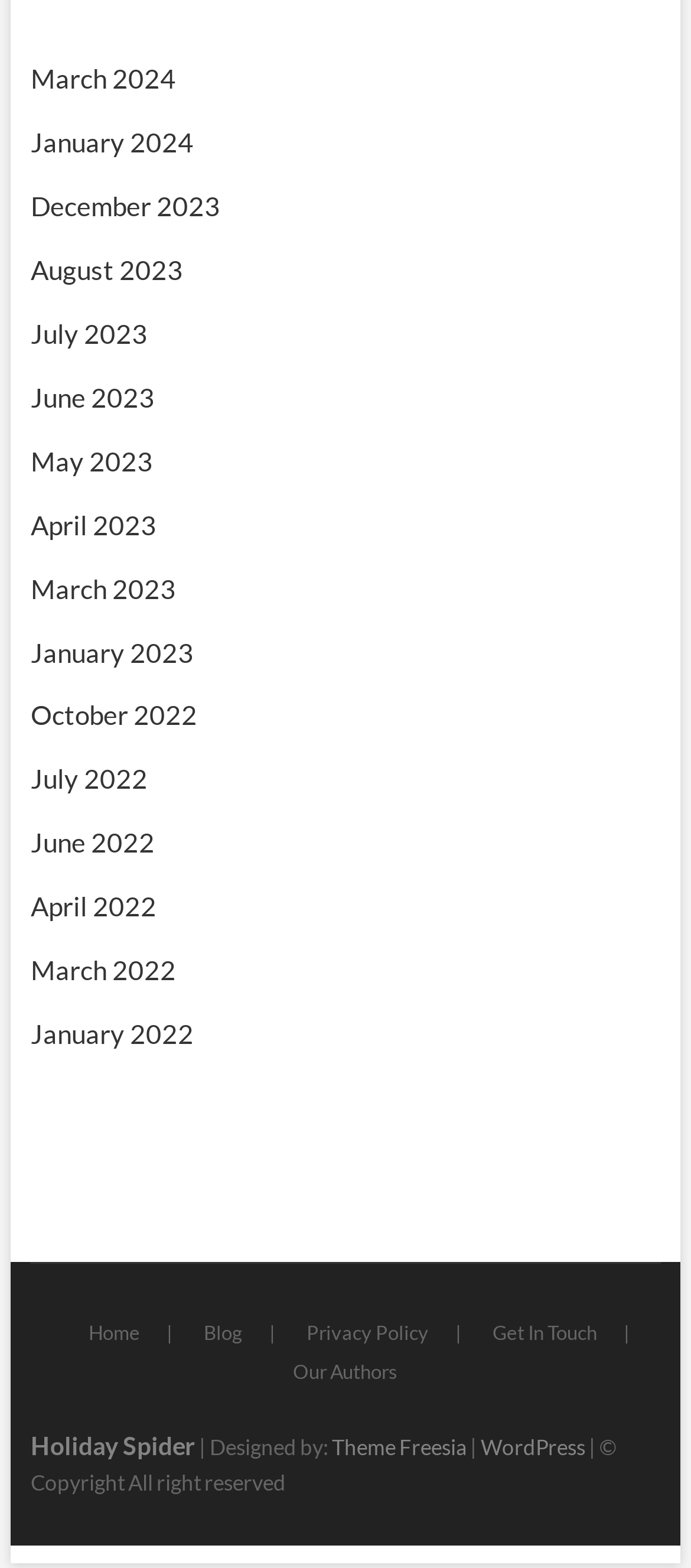Please give a succinct answer using a single word or phrase:
What is the theme of the website?

Theme Freesia